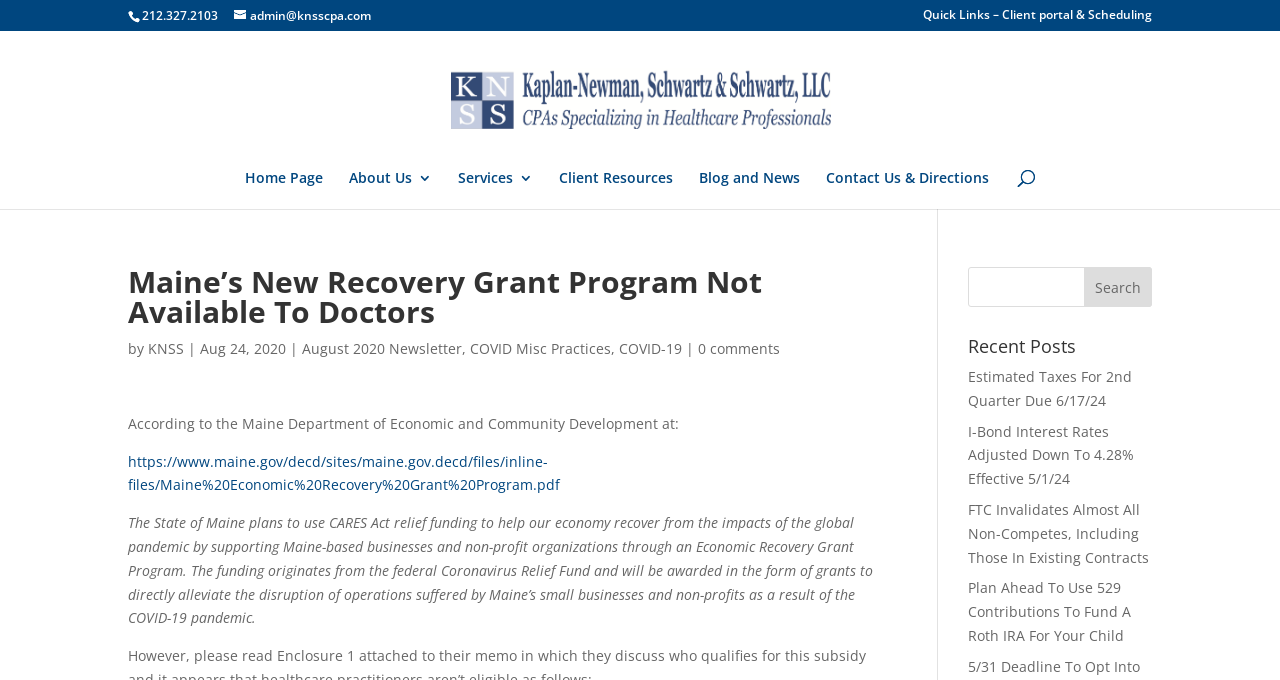Please locate the bounding box coordinates of the element's region that needs to be clicked to follow the instruction: "Explore the home page". The bounding box coordinates should be provided as four float numbers between 0 and 1, i.e., [left, top, right, bottom].

[0.191, 0.251, 0.252, 0.307]